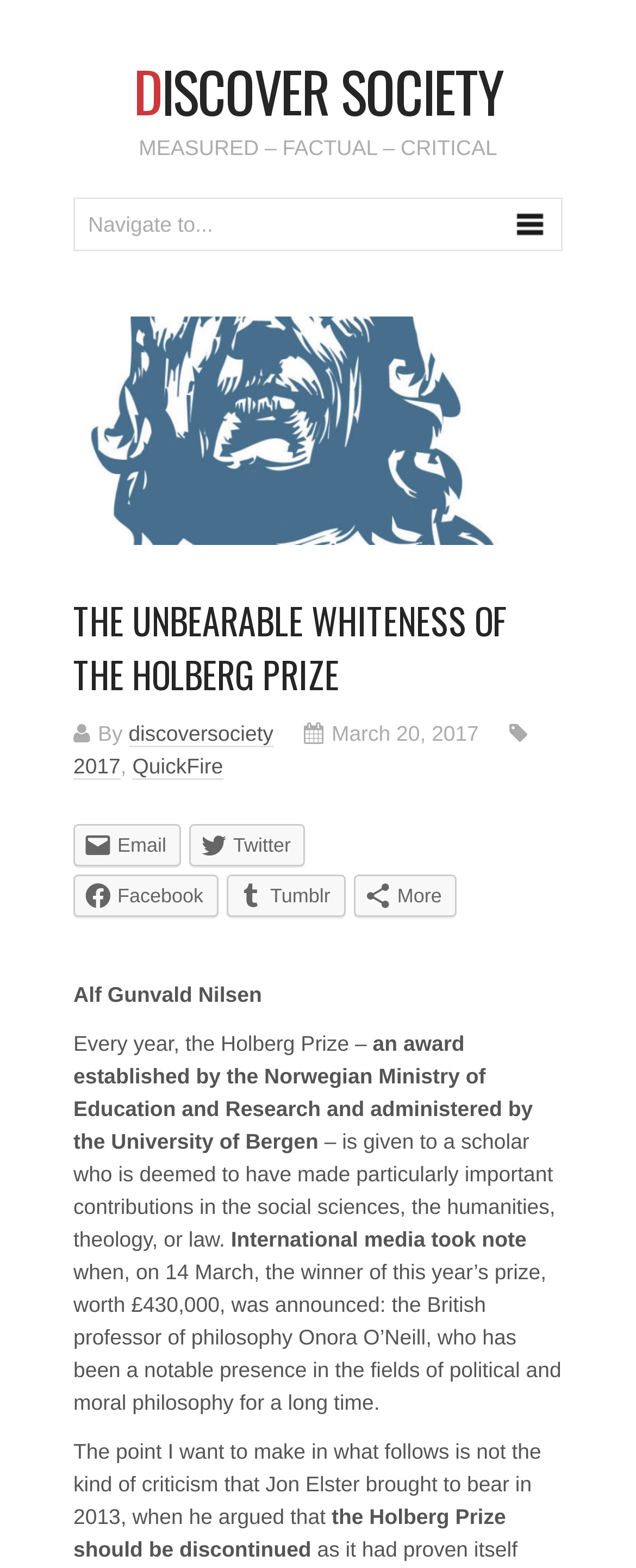Who wrote the article 'The Unbearable Whiteness of the Holberg Prize'?
Using the screenshot, give a one-word or short phrase answer.

Alf Gunvald Nilsen